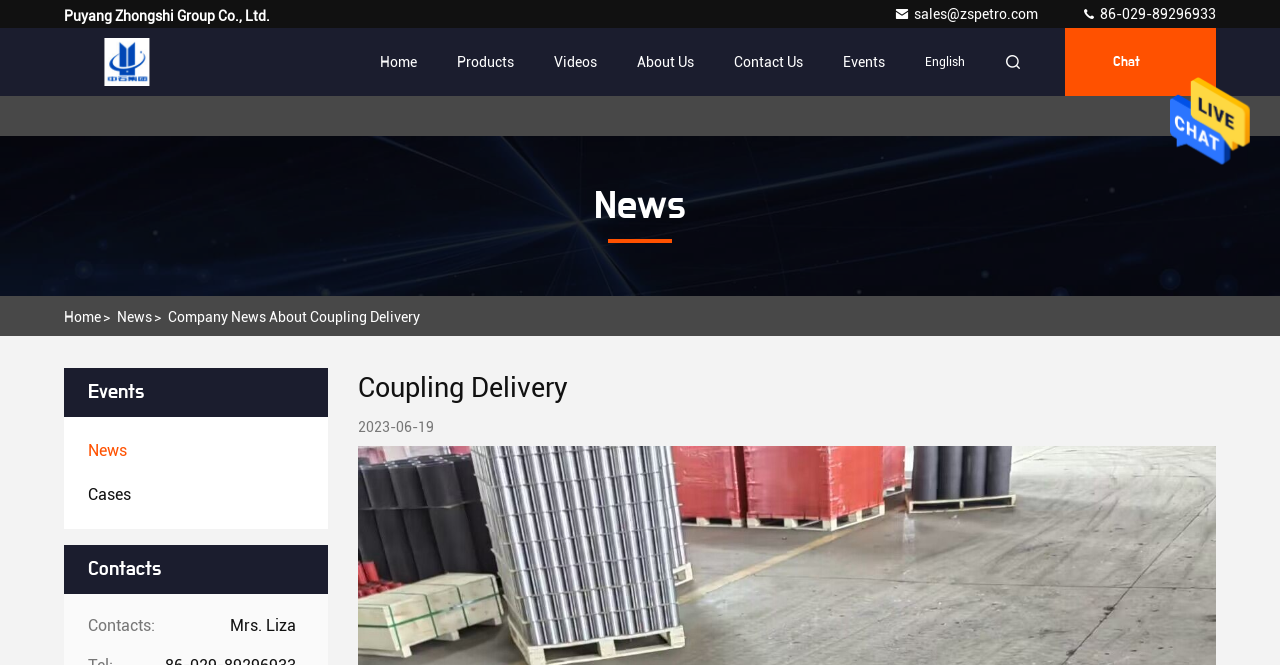Locate the bounding box coordinates of the area where you should click to accomplish the instruction: "Chat with us".

[0.832, 0.042, 0.95, 0.144]